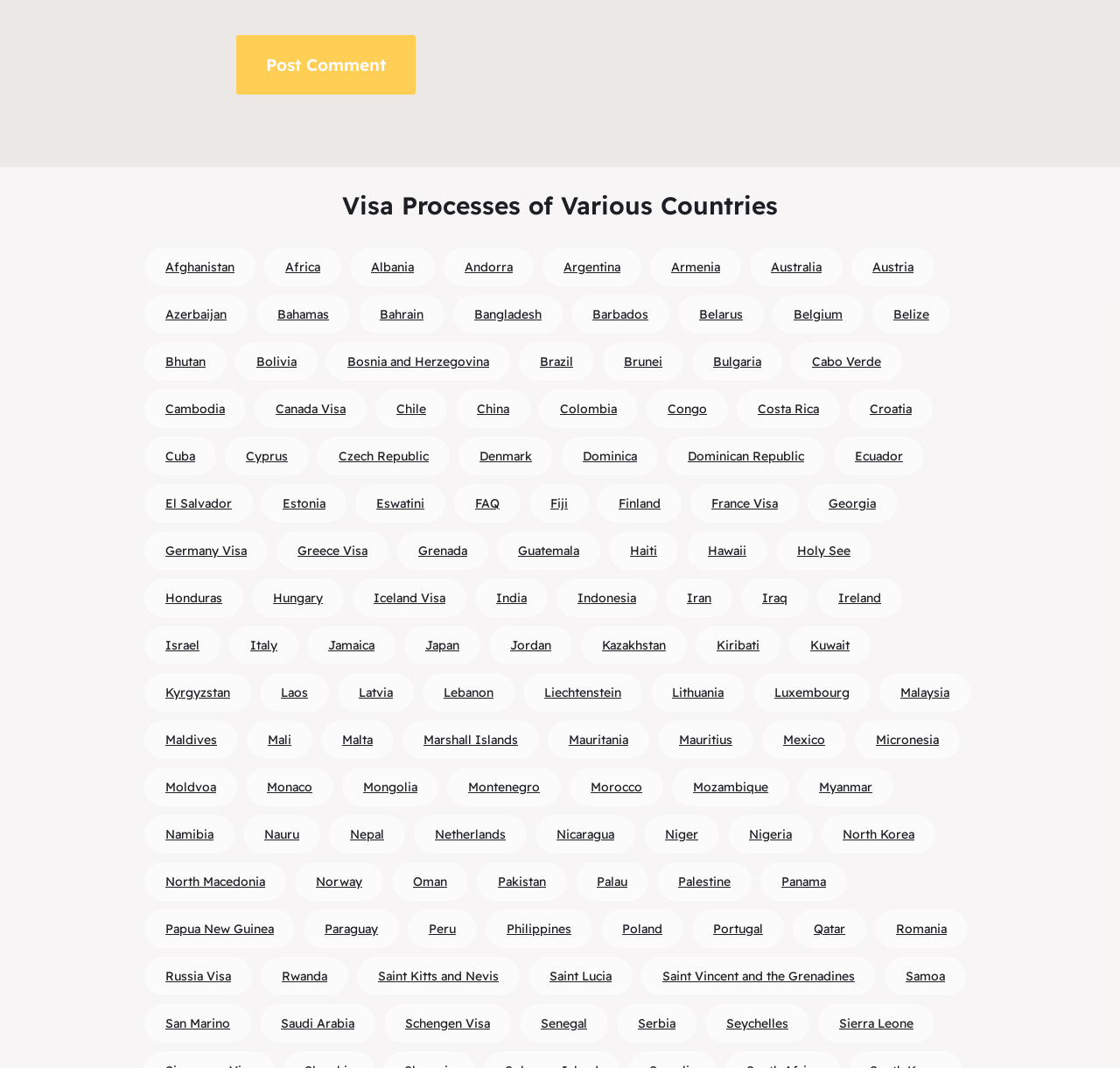Please determine the bounding box coordinates of the clickable area required to carry out the following instruction: "View the taekwondo little tigers slideshow". The coordinates must be four float numbers between 0 and 1, represented as [left, top, right, bottom].

None